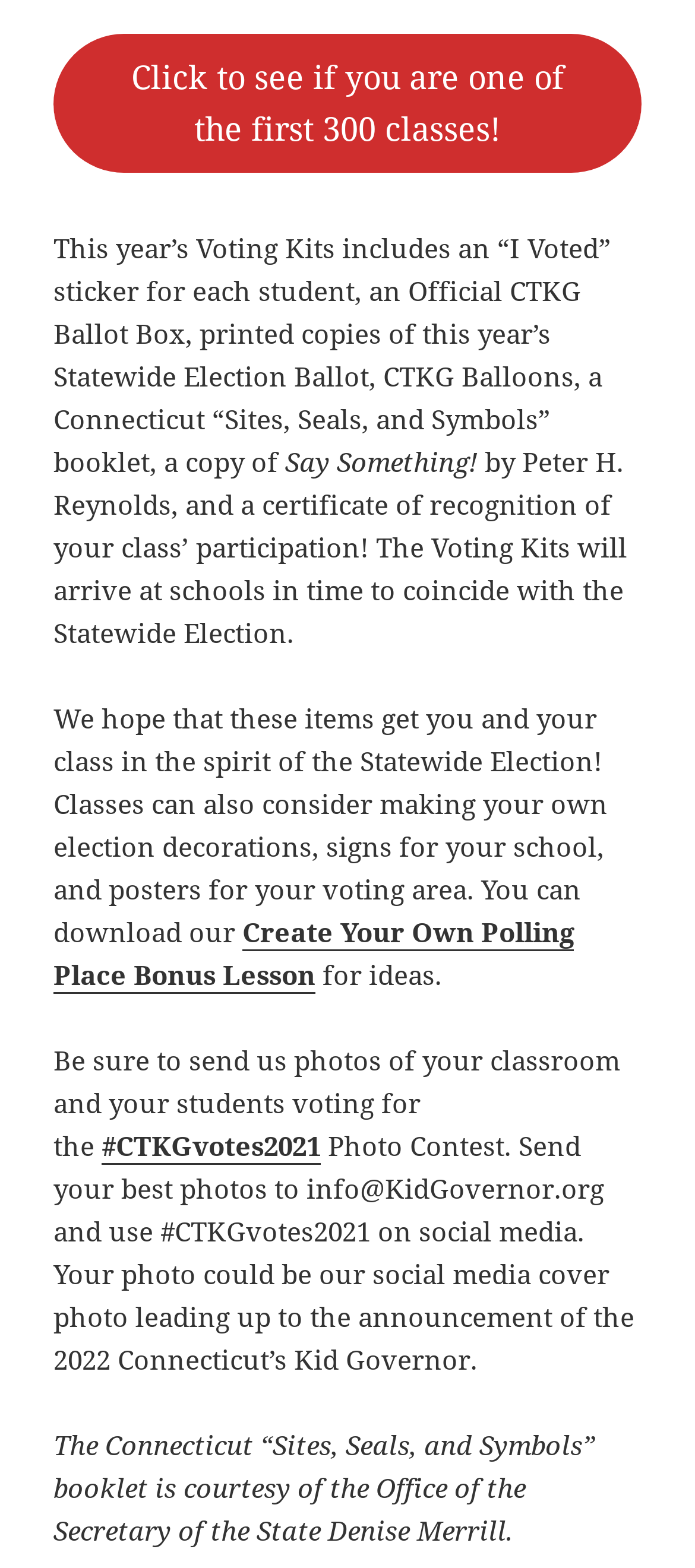What is the hashtag for the Photo Contest?
Answer the question with just one word or phrase using the image.

#CTKGvotes2021